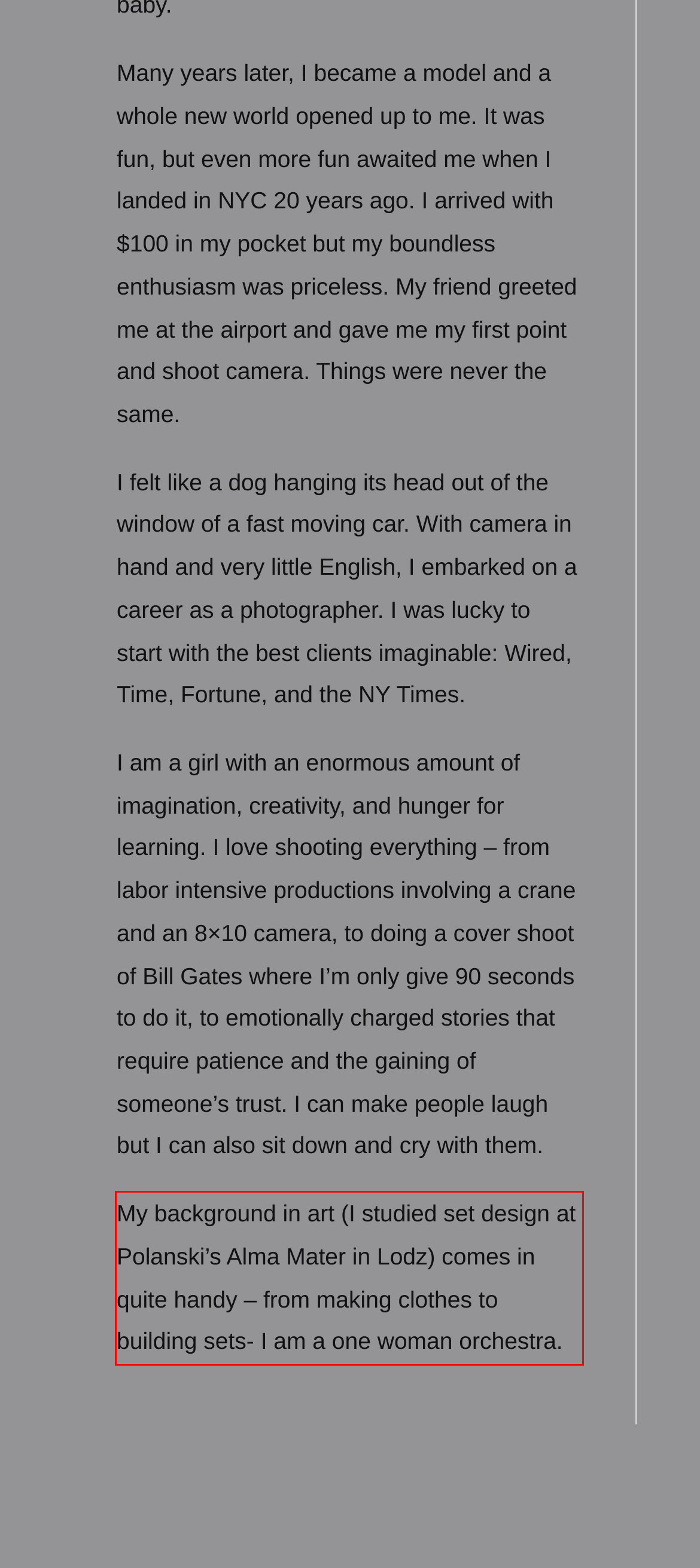Examine the webpage screenshot and use OCR to obtain the text inside the red bounding box.

My background in art (I studied set design at Polanski’s Alma Mater in Lodz) comes in quite handy – from making clothes to building sets- I am a one woman orchestra.